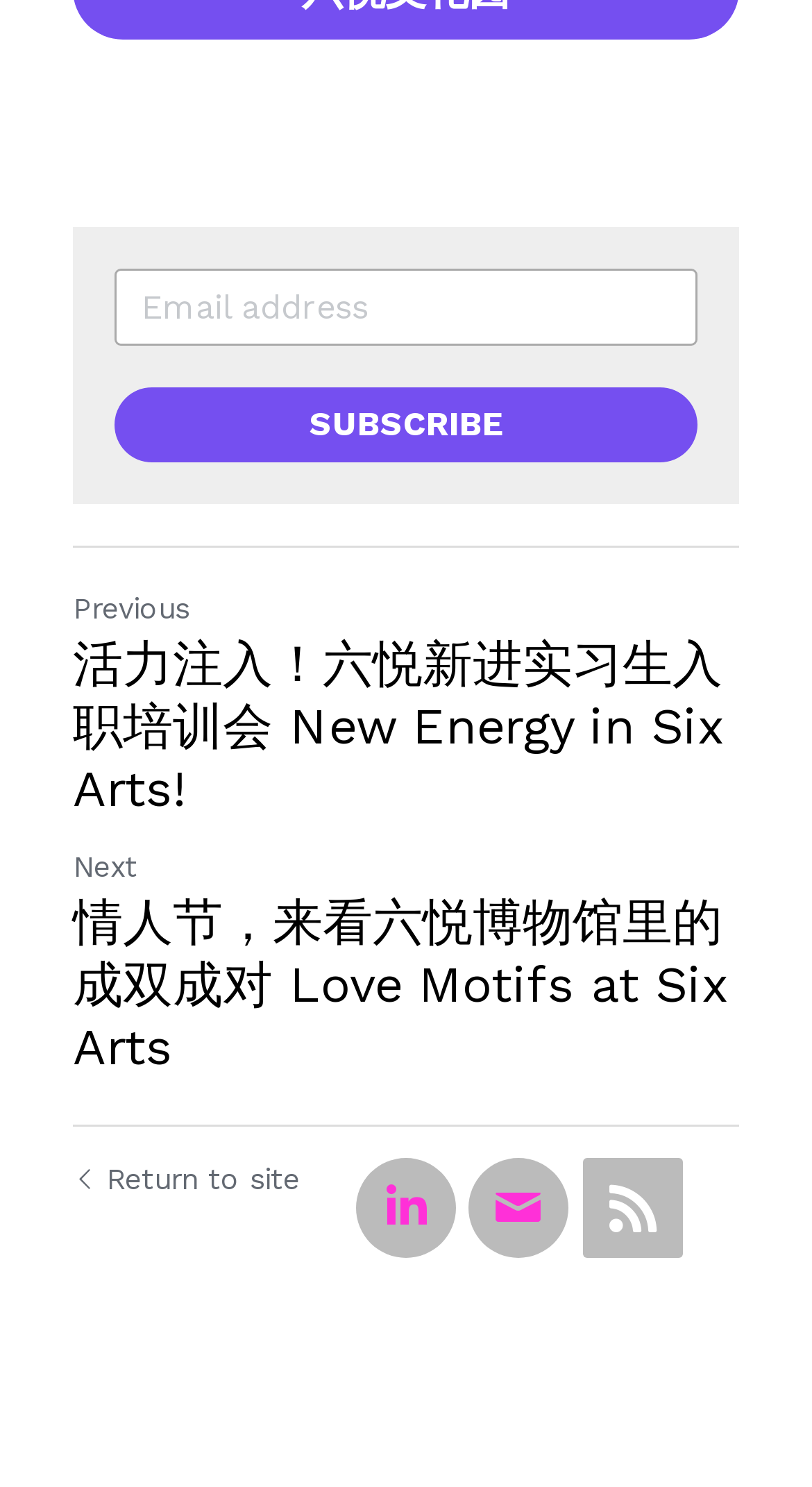What is the function of the 'Previous Post' link?
Refer to the image and answer the question using a single word or phrase.

Navigate to previous post